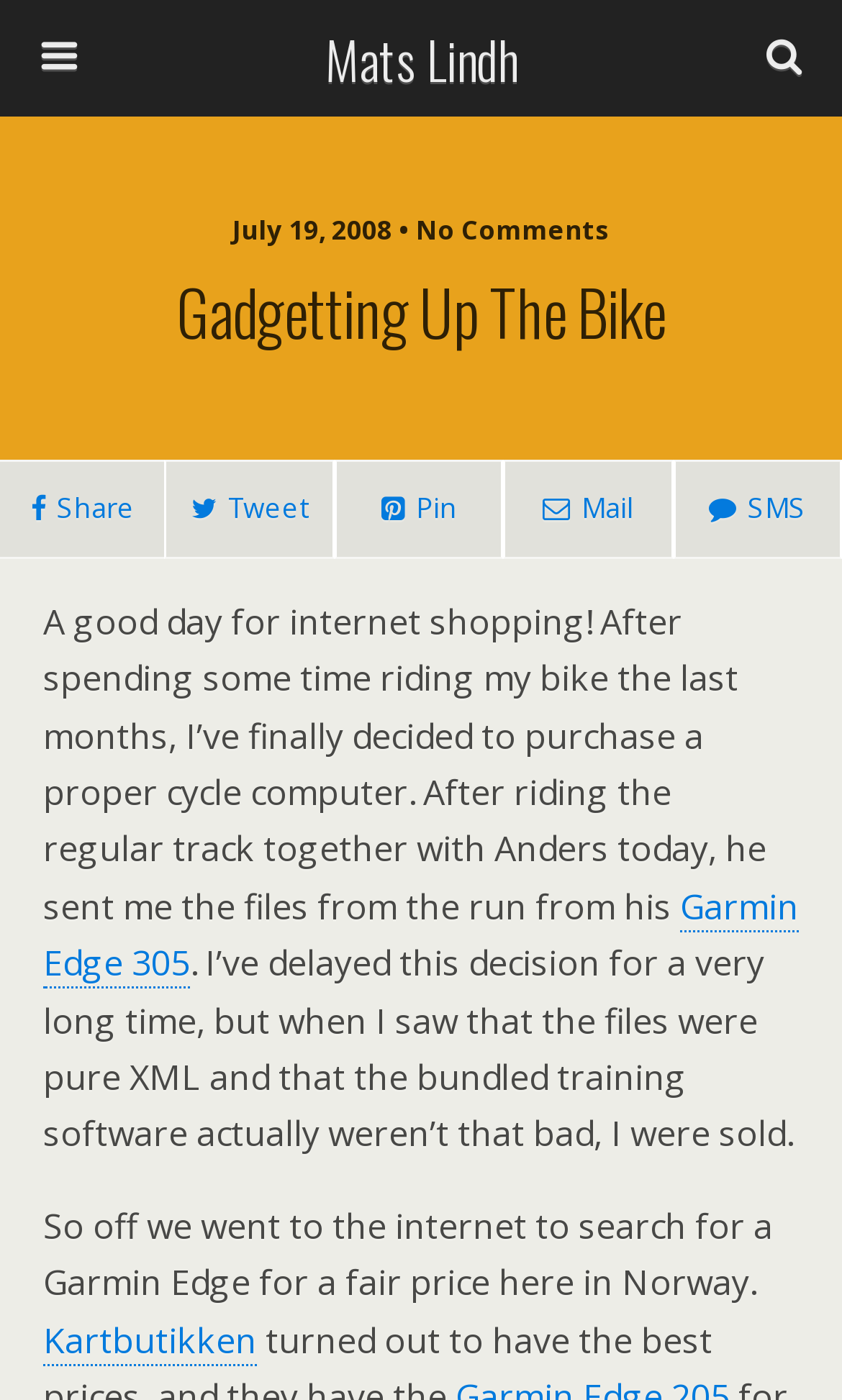What is the brand of the cycle computer?
Look at the image and respond with a one-word or short phrase answer.

Garmin